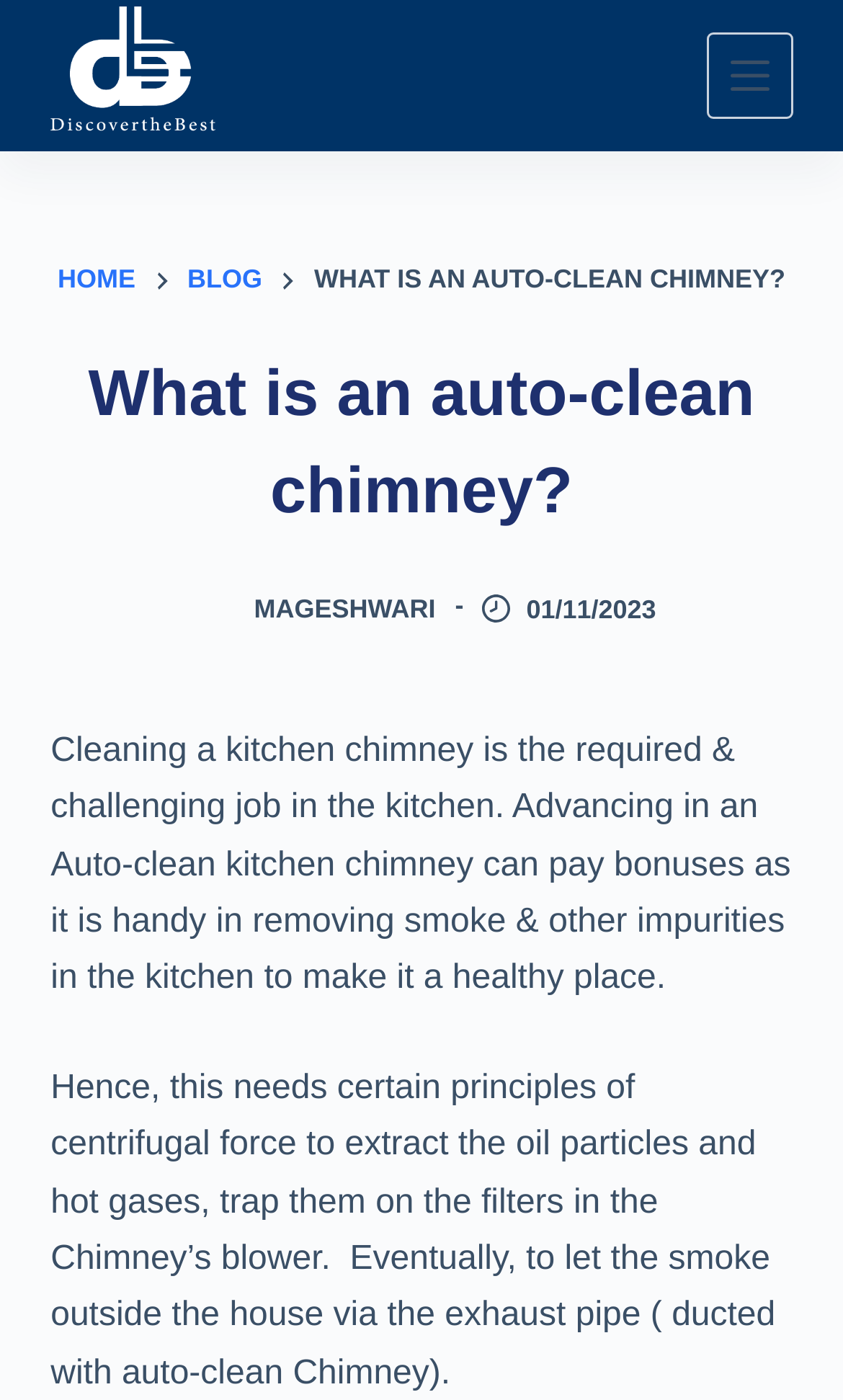Find the UI element described as: "10" and predict its bounding box coordinates. Ensure the coordinates are four float numbers between 0 and 1, [left, top, right, bottom].

None